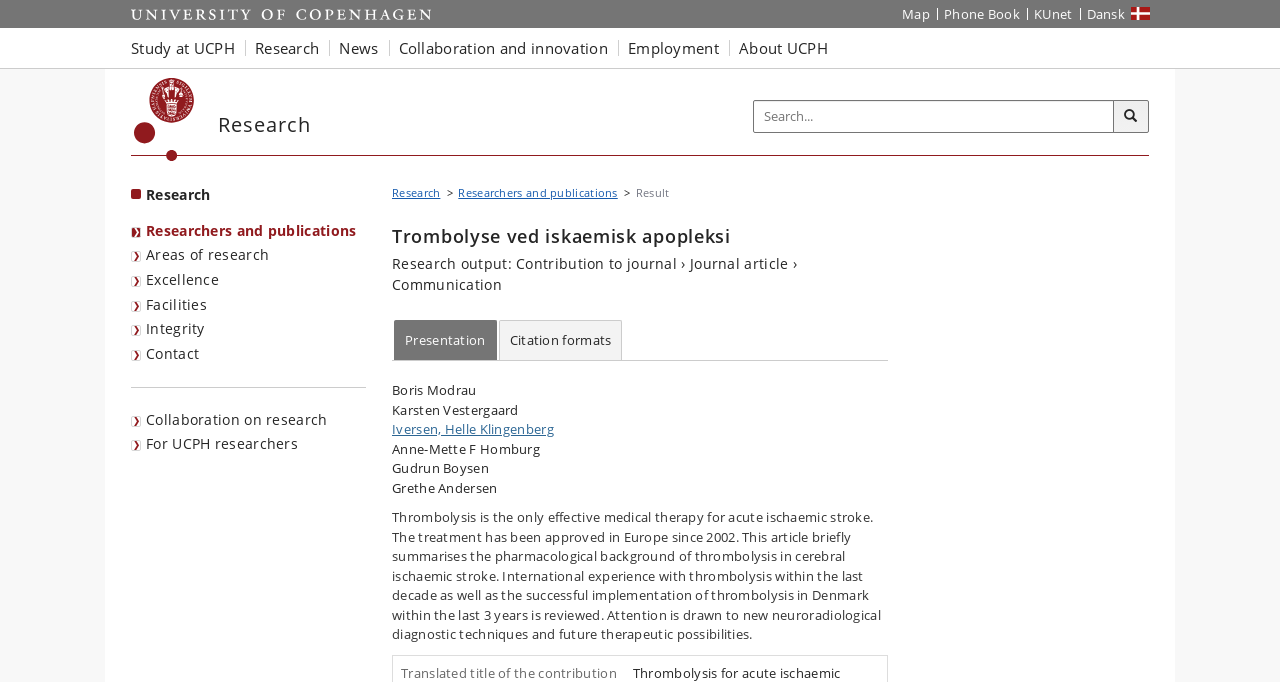Kindly determine the bounding box coordinates for the clickable area to achieve the given instruction: "Go to Research Portal for UCPH Researchers".

[0.102, 0.634, 0.237, 0.67]